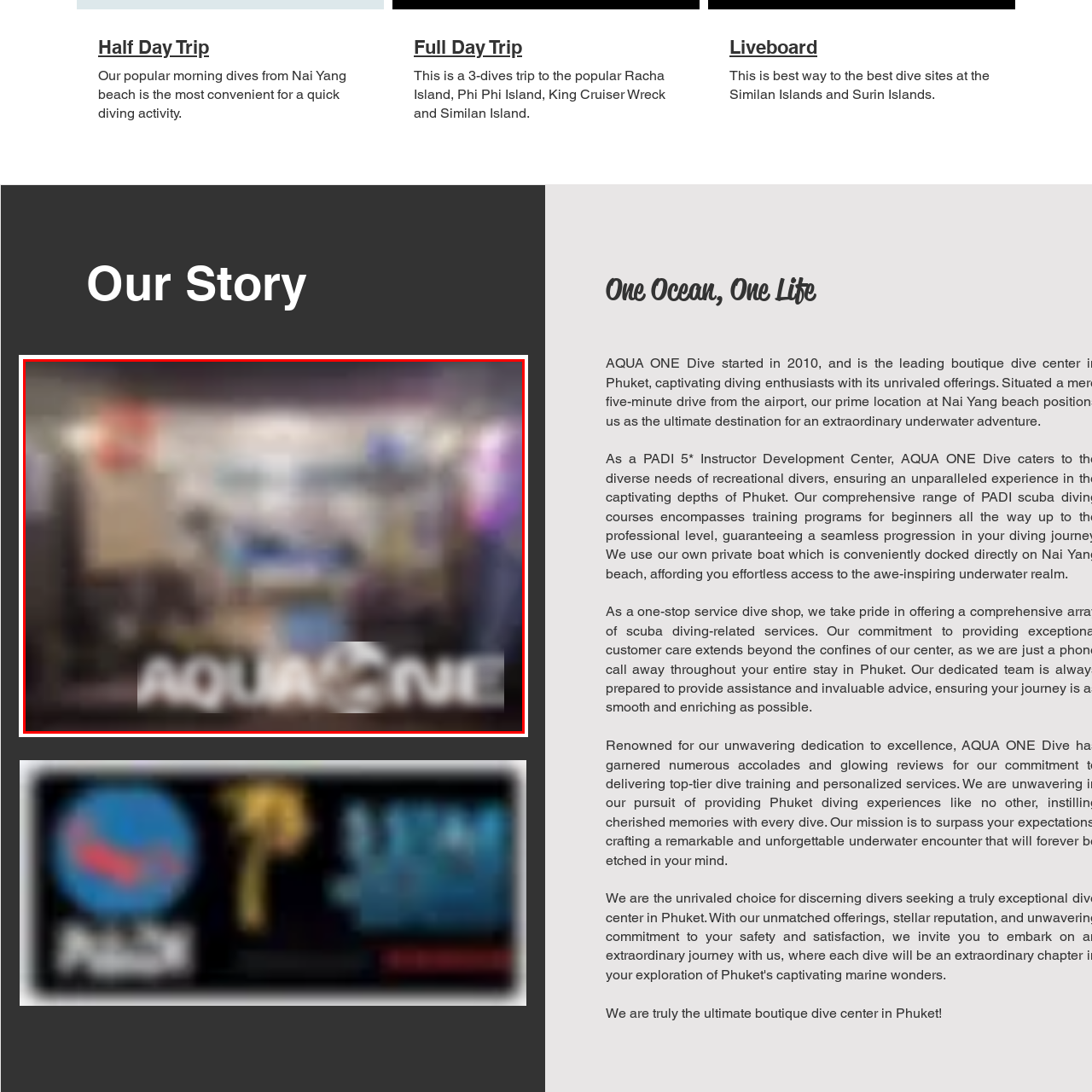Examine the segment of the image contained within the black box and respond comprehensively to the following question, based on the visual content: 
What is the focus of the dive center's layout?

The caption states that the layout of the dive center suggests a focus on customer comfort and convenience. This implies that the design of the center is intended to provide a welcoming and easy-to-navigate environment for its customers.